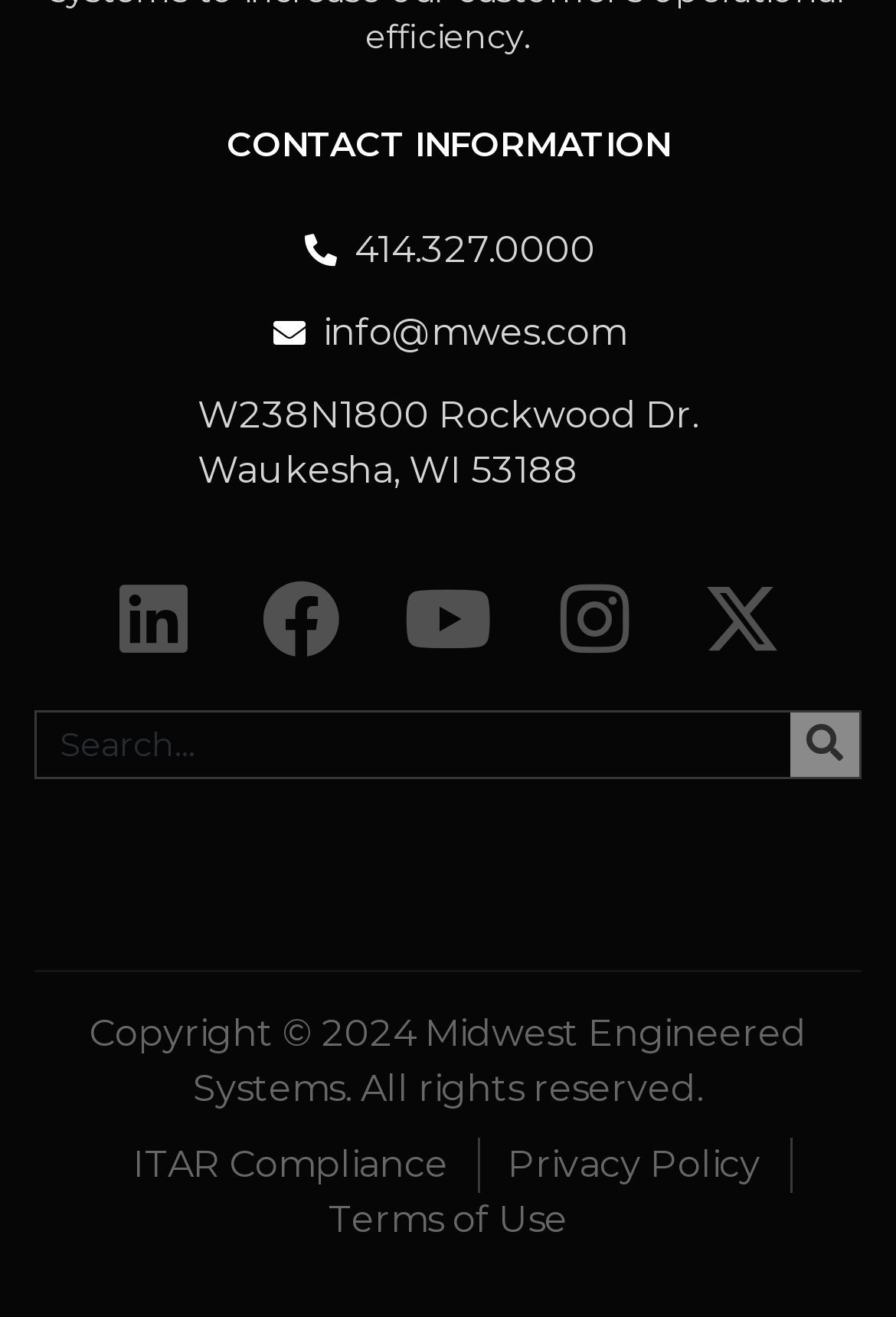How many social media links are there?
Respond to the question with a single word or phrase according to the image.

5